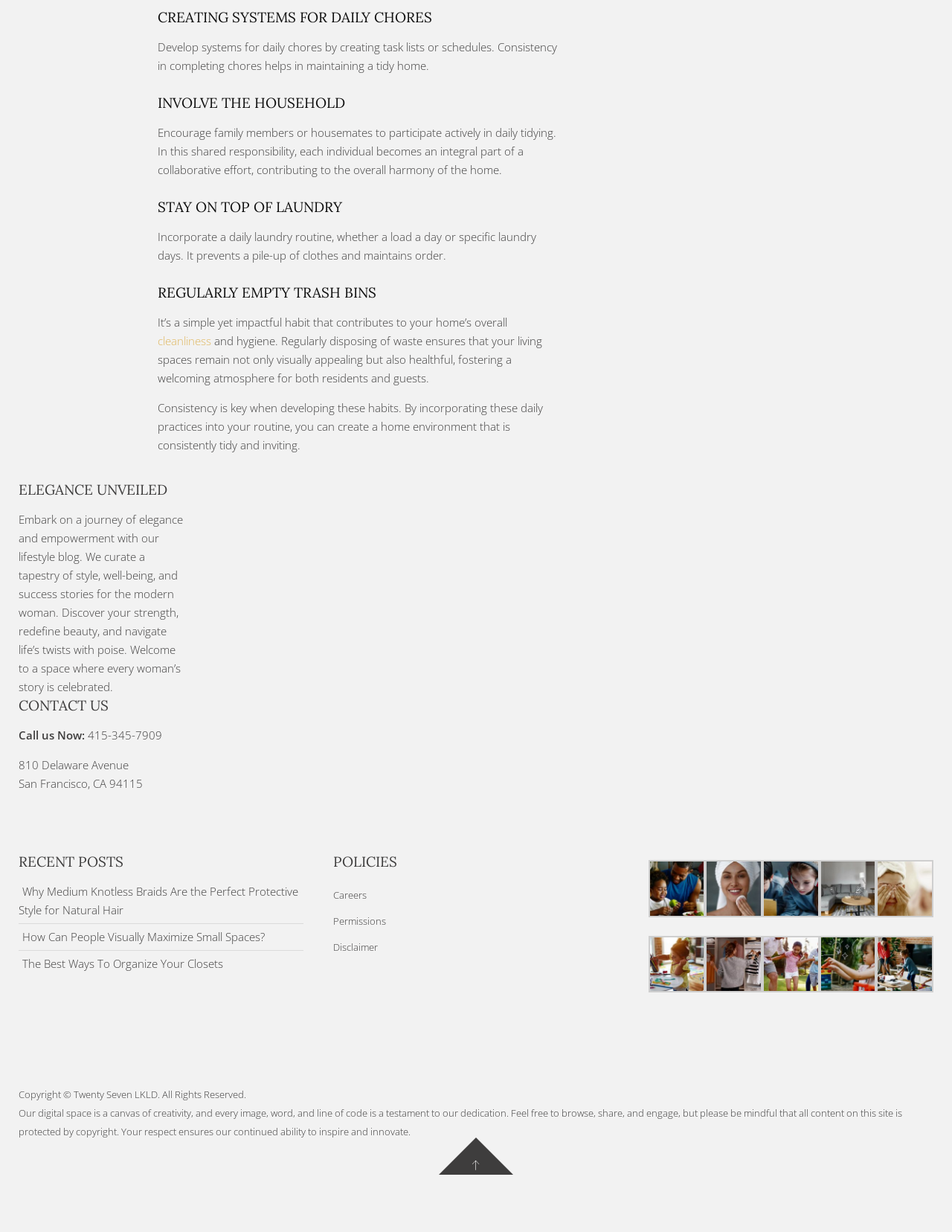From the element description Permissions, predict the bounding box coordinates of the UI element. The coordinates must be specified in the format (top-left x, top-left y, bottom-right x, bottom-right y) and should be within the 0 to 1 range.

[0.35, 0.737, 0.65, 0.758]